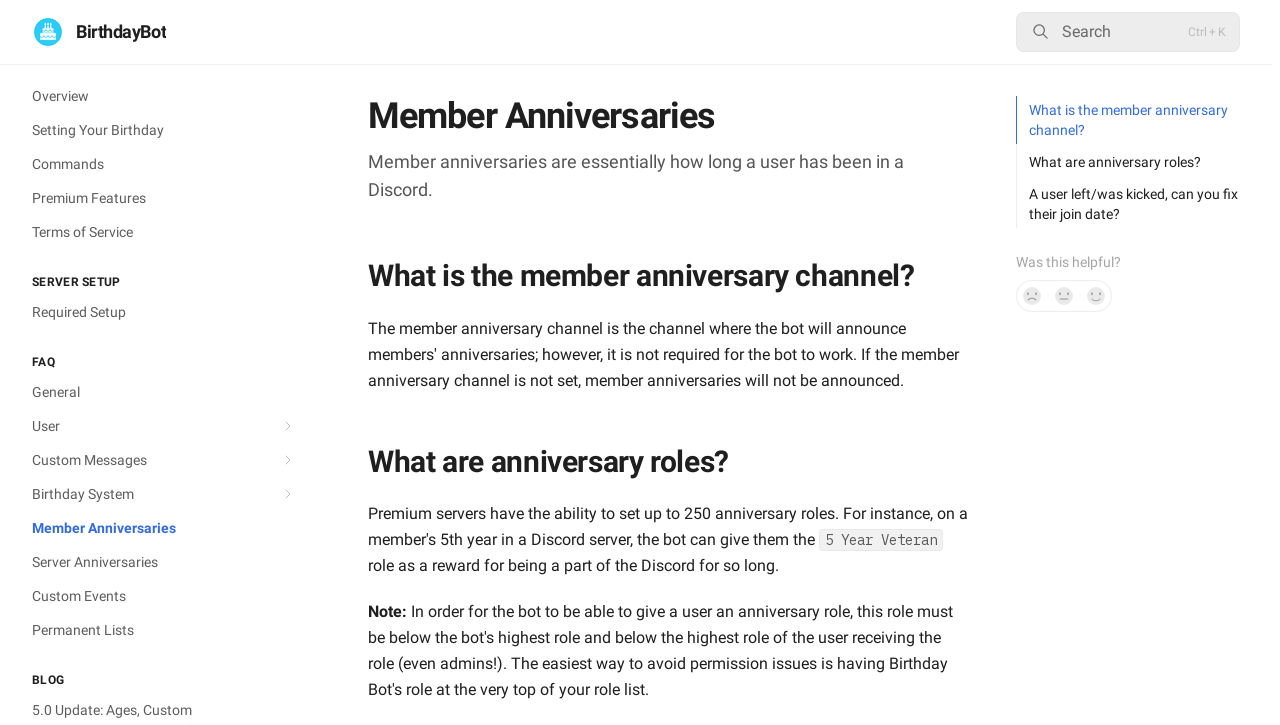Please identify the bounding box coordinates of the clickable area that will allow you to execute the instruction: "Read 'What is the member anniversary channel?'".

[0.794, 0.132, 0.968, 0.199]